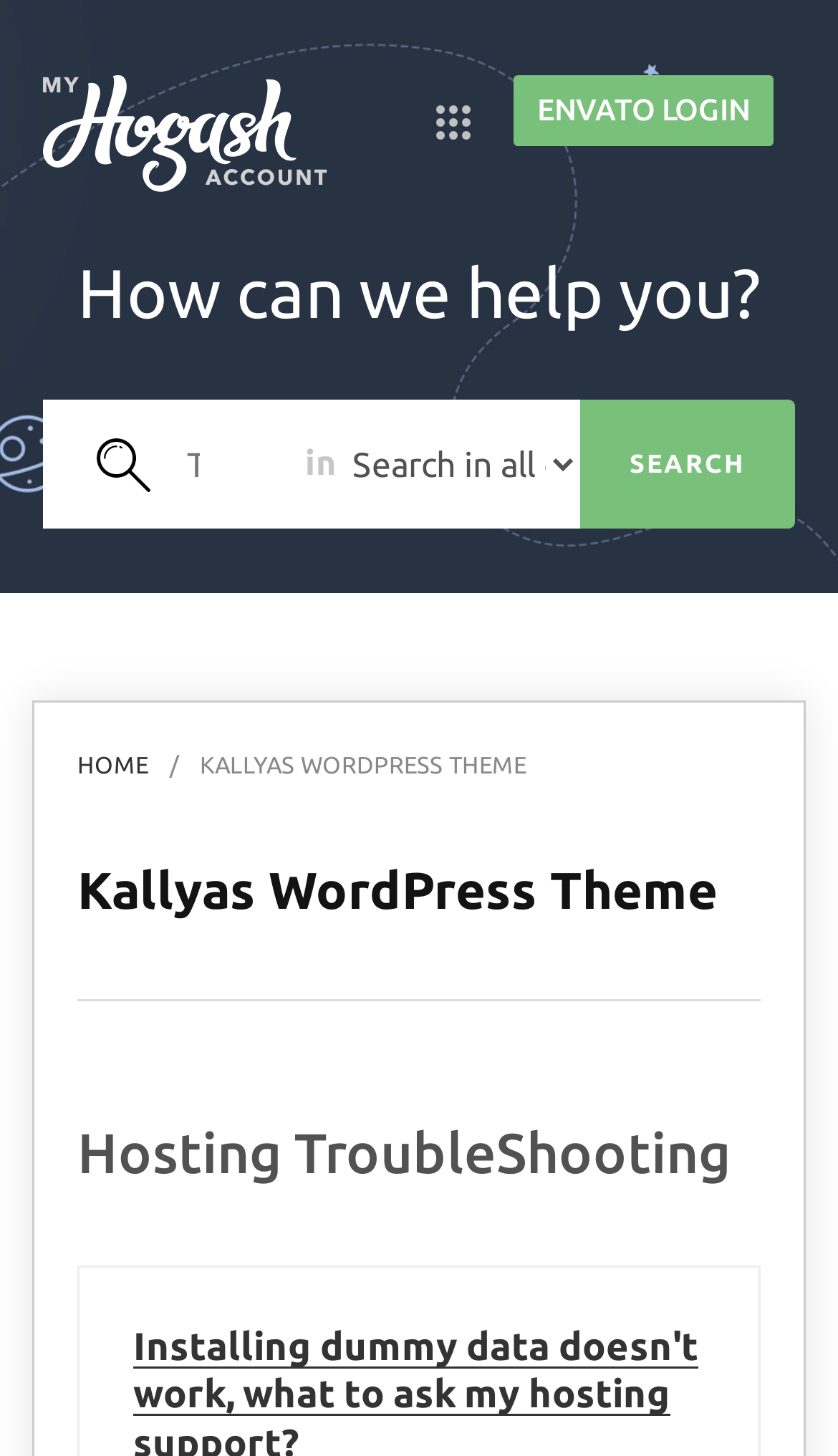Given the element description: "ENVATO LOGIN", predict the bounding box coordinates of this UI element. The coordinates must be four float numbers between 0 and 1, given as [left, top, right, bottom].

[0.613, 0.052, 0.923, 0.1]